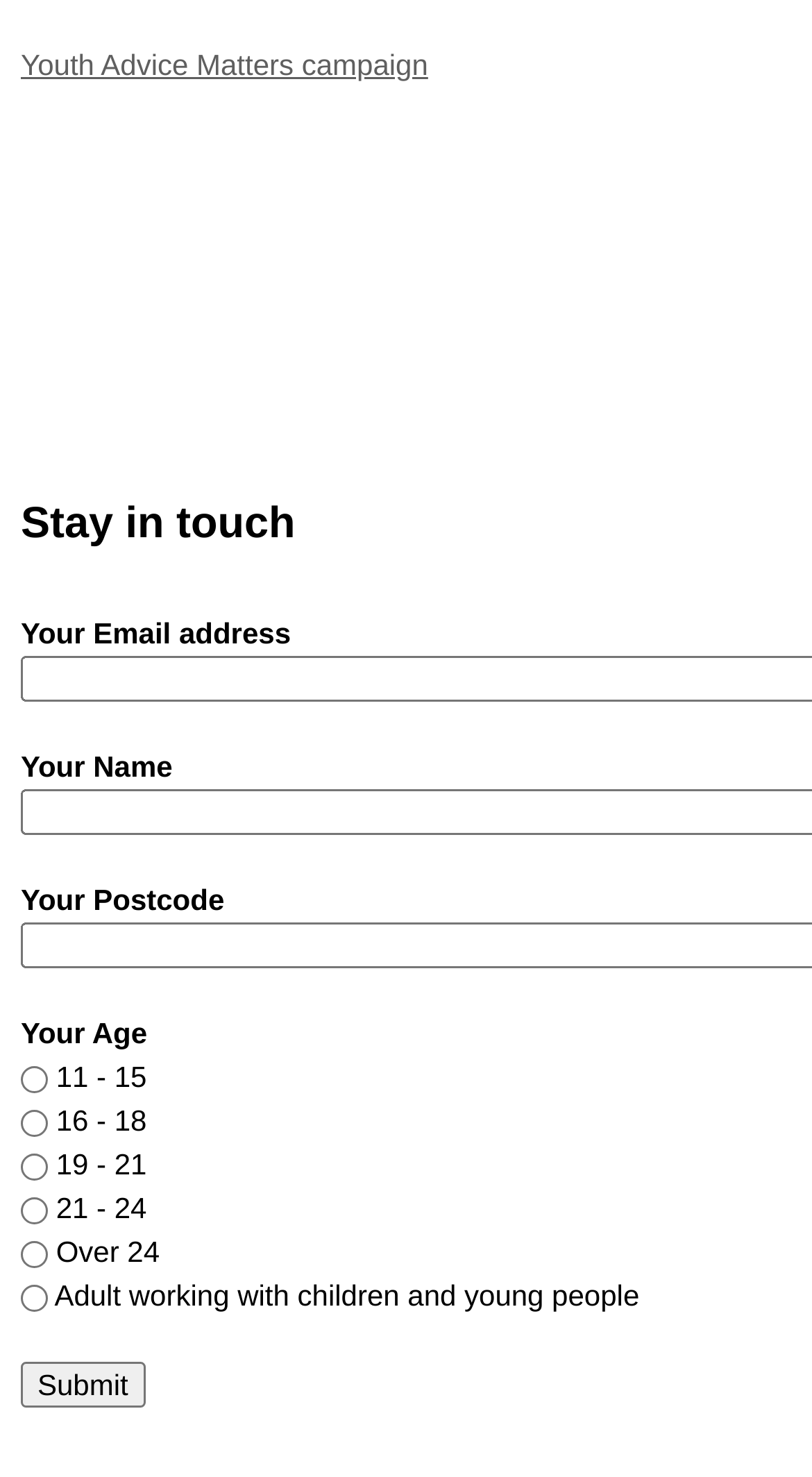What is the position of the 'Submit' button?
Answer the question with a detailed explanation, including all necessary information.

The 'Submit' button is located at the bottom of the page, with a y-coordinate of 0.922, indicating its position below the other form elements.